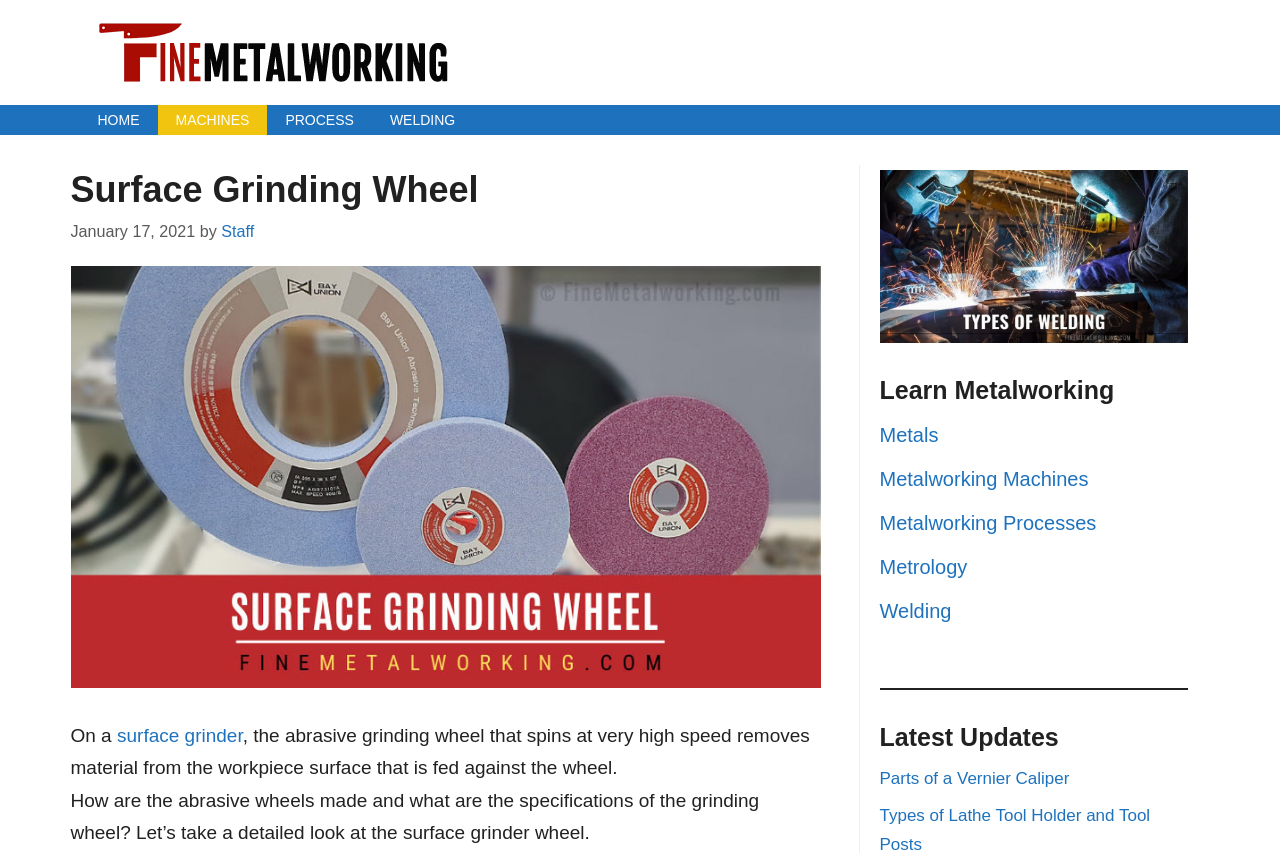Please locate the bounding box coordinates of the element that should be clicked to complete the given instruction: "View the 'Surface Grinding Wheel' image".

[0.055, 0.312, 0.641, 0.806]